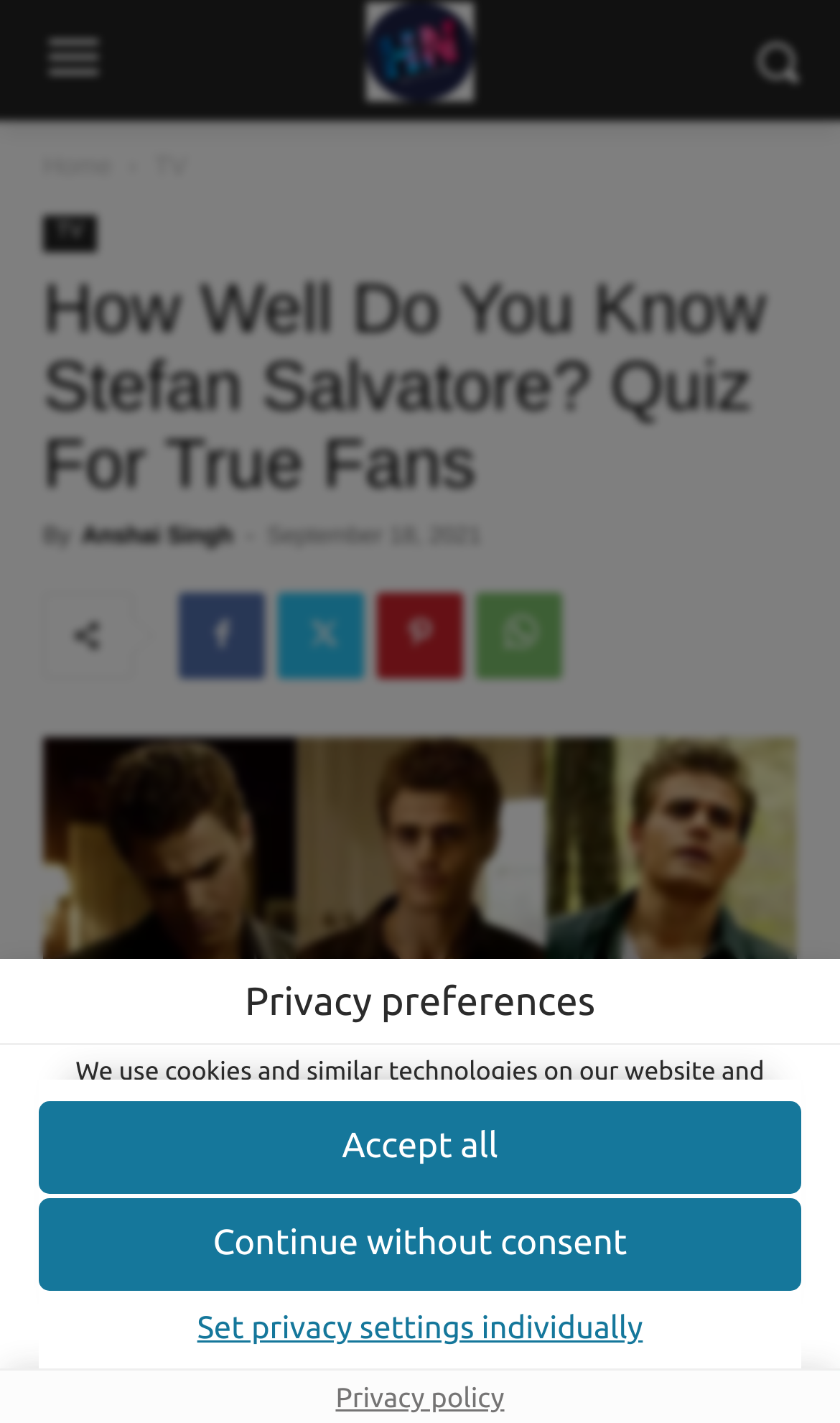Please answer the following question using a single word or phrase: What is the purpose of the privacy preferences section?

To set cookie consent